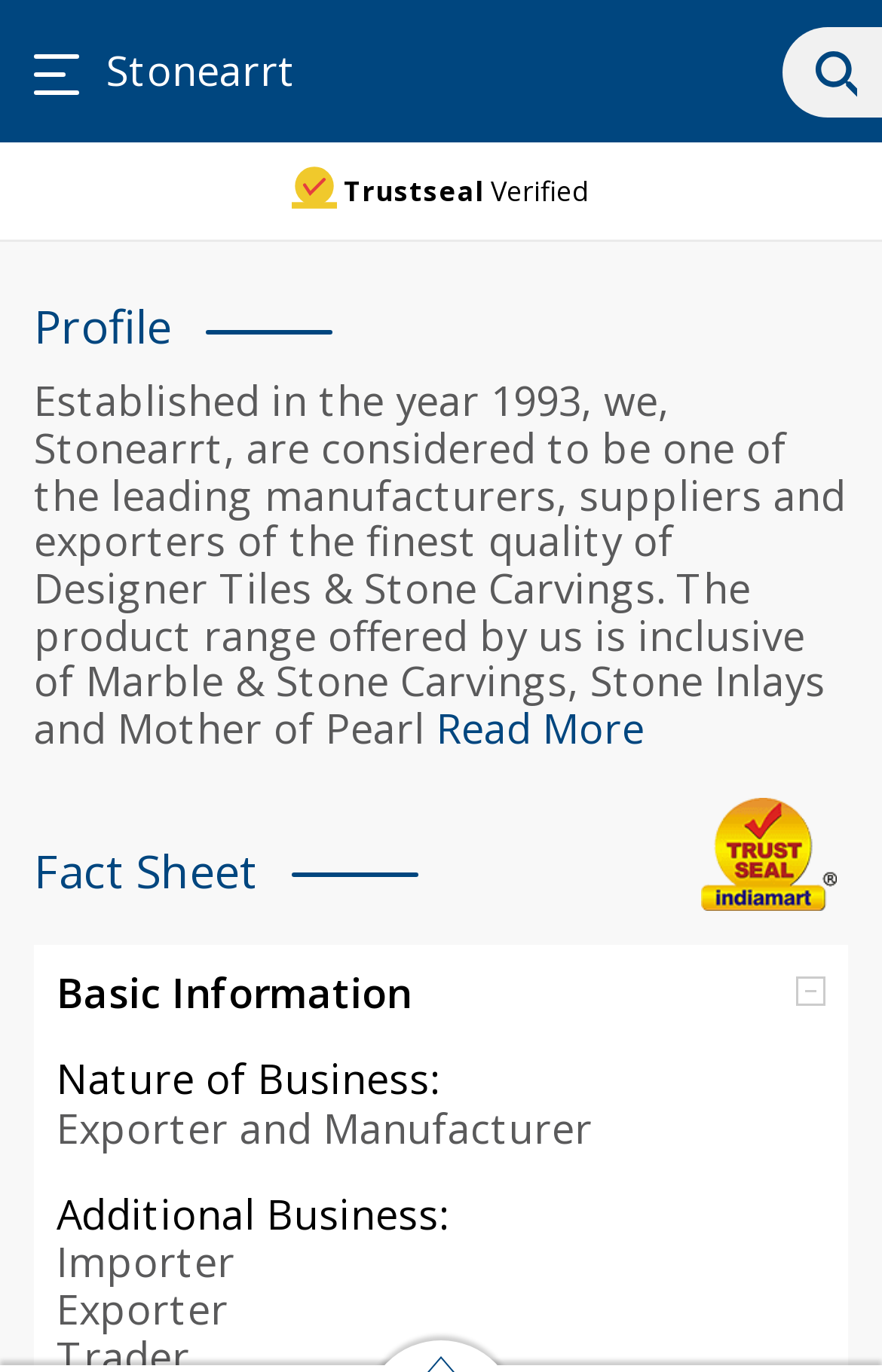Explain the webpage in detail, including its primary components.

The webpage is about Stonearrt, a manufacturer from Worli, Mumbai, India. At the top, there is a link to the company's name, "Stonearrt", and an image adjacent to it. Below these elements, there is a trust badge with the text "Trustseal" and "Verified" next to it.

The main content of the webpage is divided into sections. The first section is an article with a heading "Profile" at the top. This section provides a brief overview of the company, stating that it was established in 1993 and is a leading manufacturer, supplier, and exporter of designer tiles and stone carvings. The text also mentions the product range offered by the company.

Below the company overview, there is a "Read More" link. On the right side of this section, there is another trust badge with an image and a link to "trustseal".

The next section is headed "Fact Sheet" and is divided into subsections. The first subsection is "Basic Information", which lists details about the company's nature of business, stating that it is an exporter and manufacturer, and also an importer.

Overall, the webpage provides information about Stonearrt, its products, and its business details.